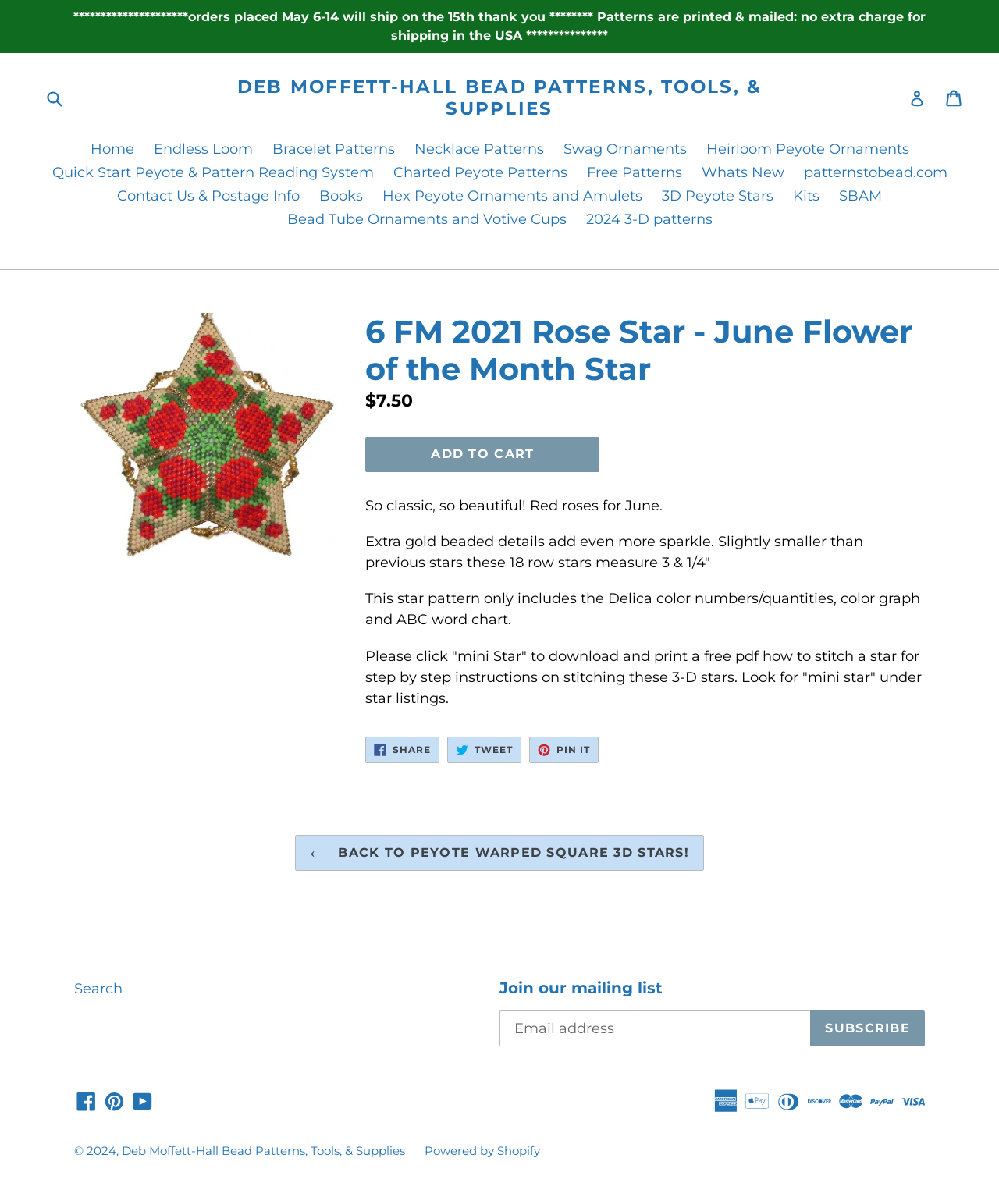Find the bounding box coordinates for the element described here: "Pin it Pin on Pinterest".

[0.53, 0.612, 0.599, 0.634]